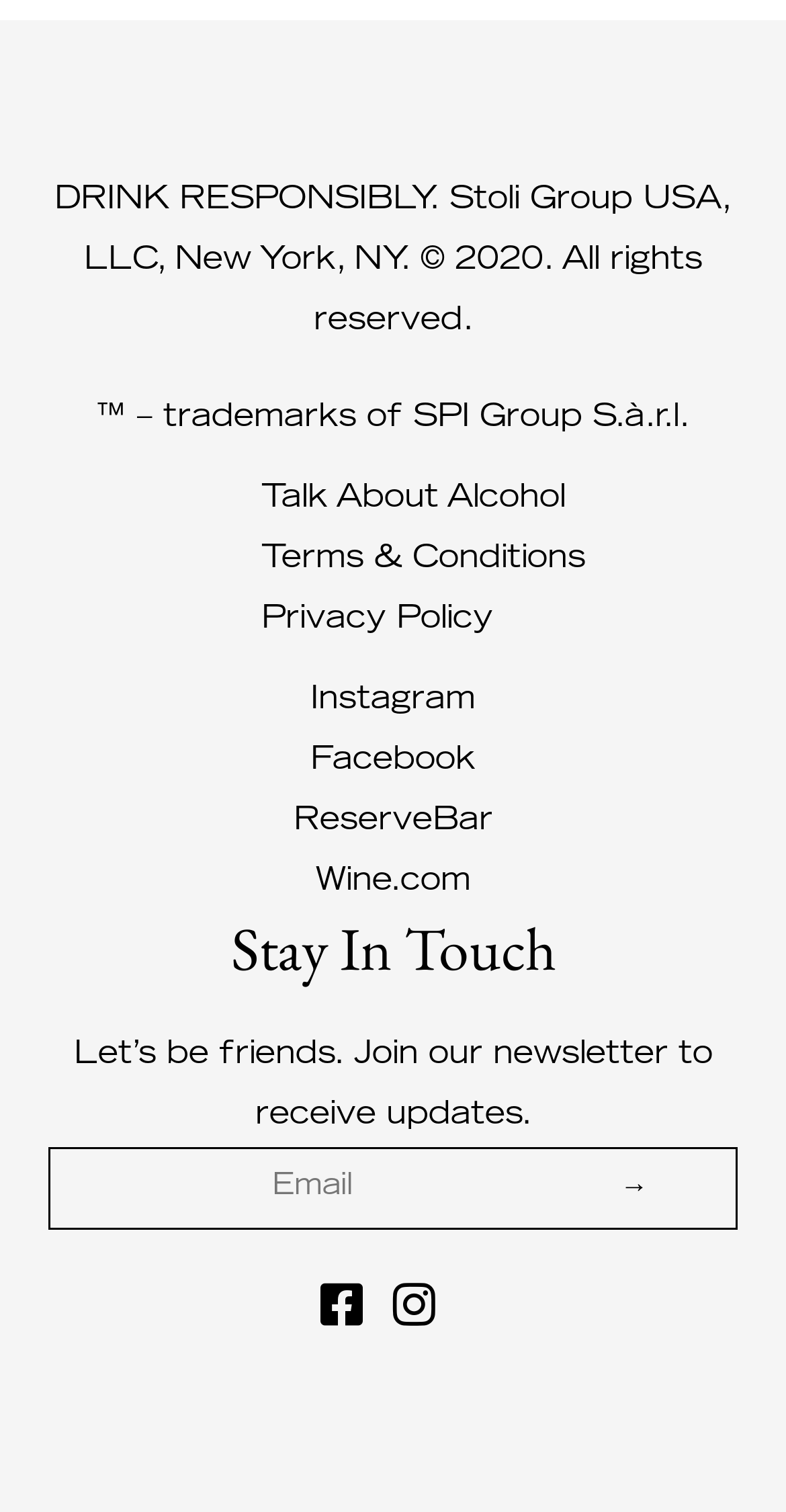Provide a short answer using a single word or phrase for the following question: 
What is the company's location?

New York, NY